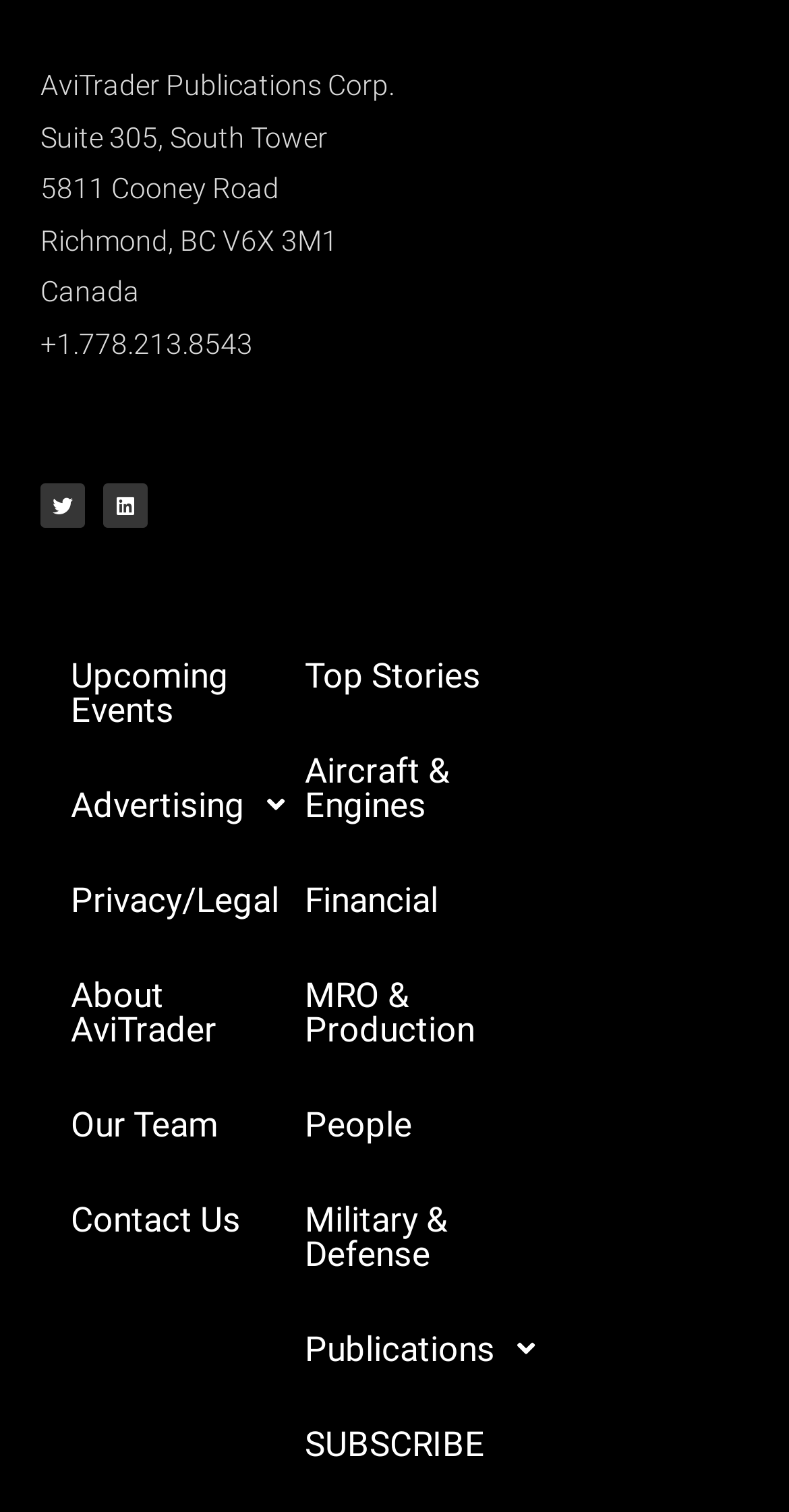Examine the screenshot and answer the question in as much detail as possible: What is the company name?

The company name is obtained from the StaticText element with the text 'AviTrader Publications Corp.' at the top of the webpage.